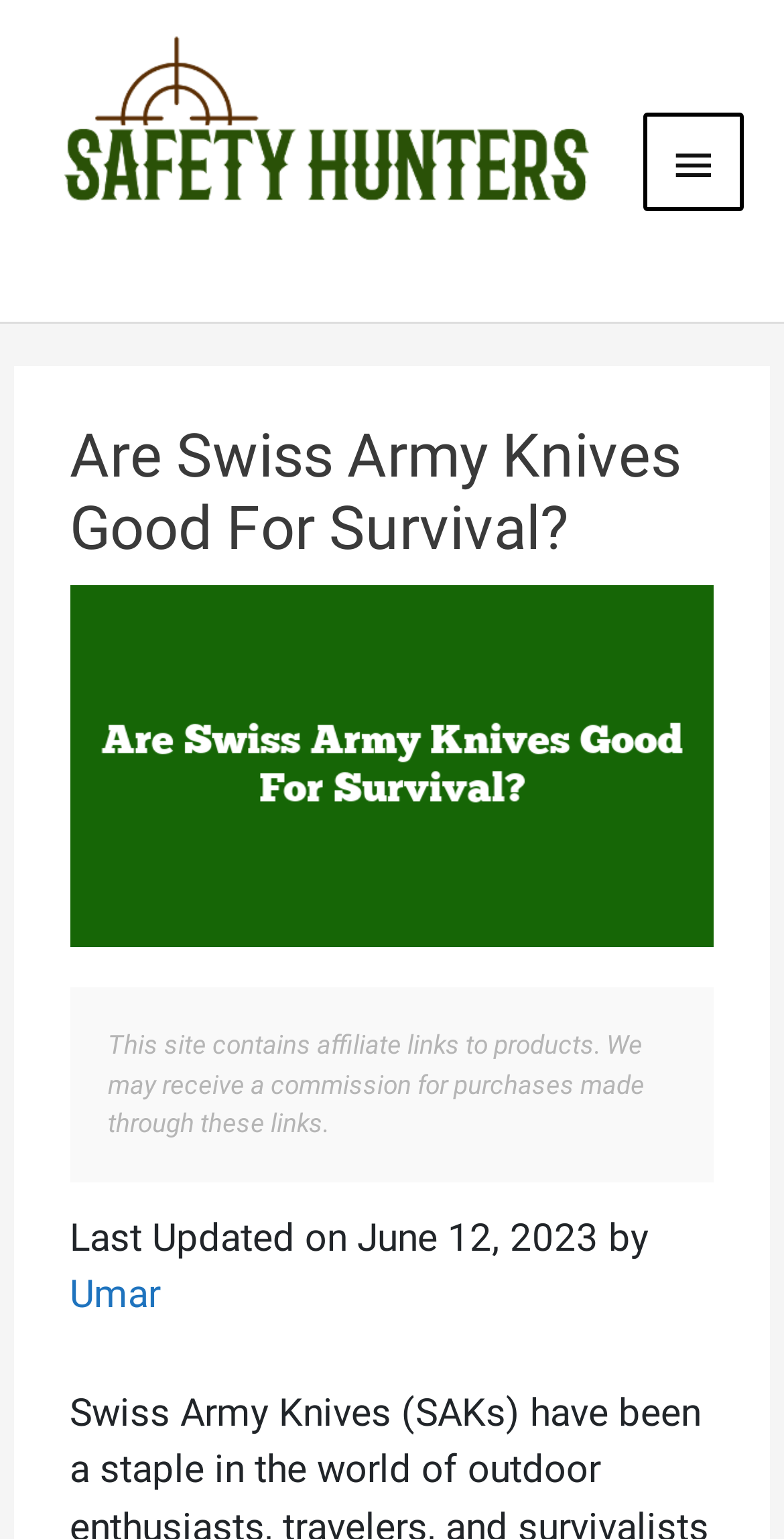Please provide a comprehensive answer to the question based on the screenshot: What is the topic of the current article?

The topic of the current article can be inferred from the heading 'Are Swiss Army Knives Good For Survival?' which is located in the main content area of the webpage.